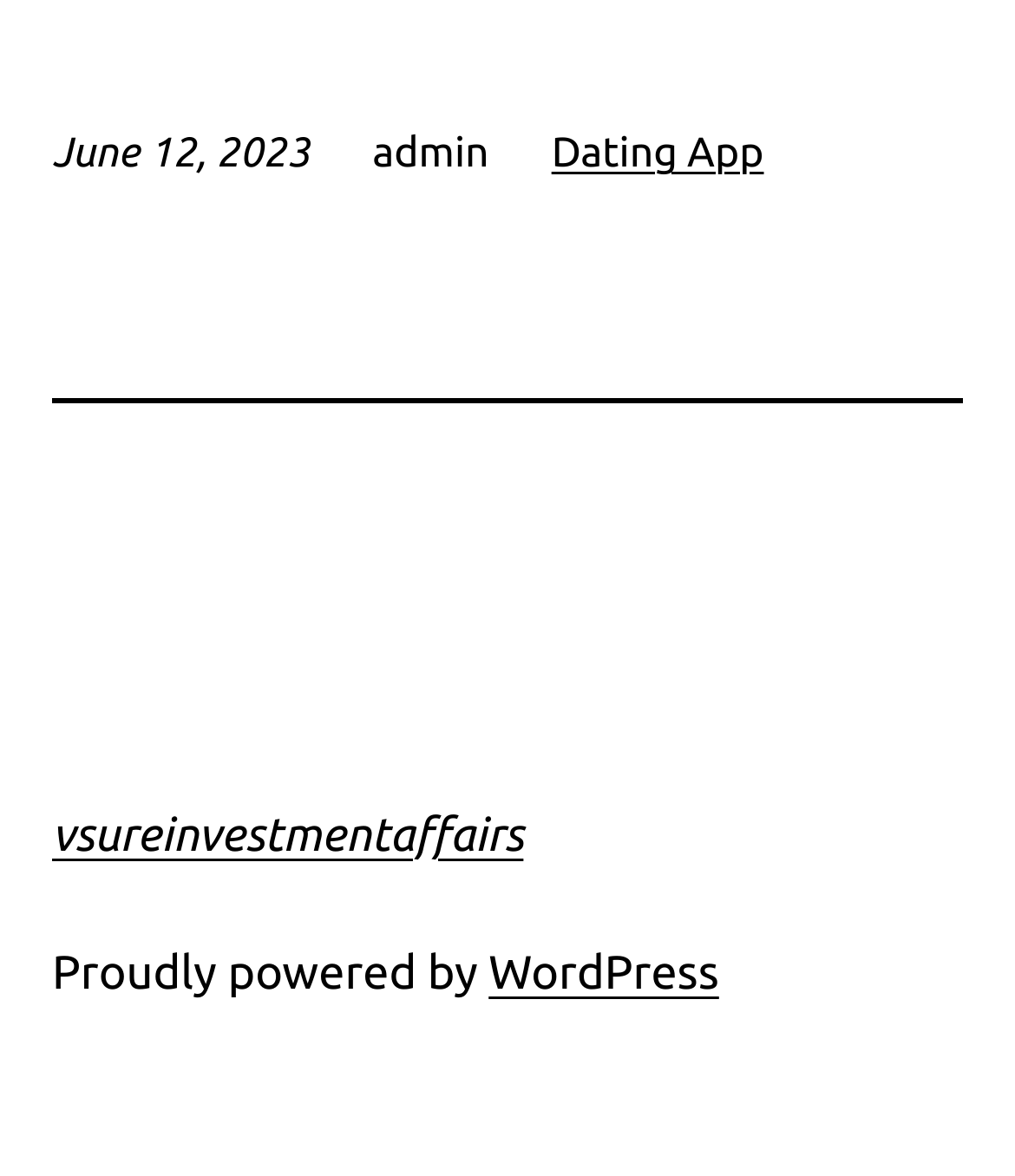Given the element description "WordPress", identify the bounding box of the corresponding UI element.

[0.481, 0.804, 0.708, 0.849]